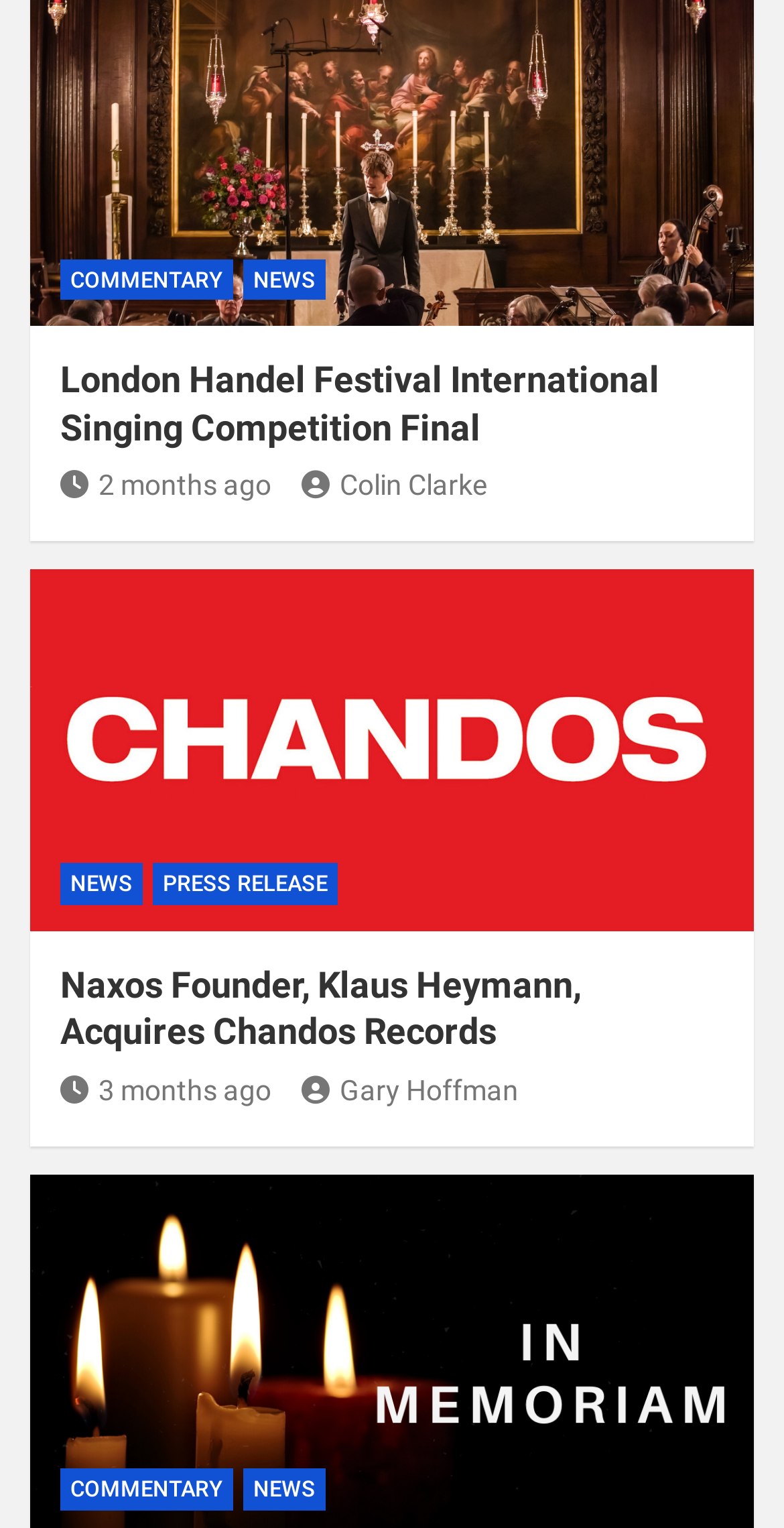Using the provided description: "3 months ago", find the bounding box coordinates of the corresponding UI element. The output should be four float numbers between 0 and 1, in the format [left, top, right, bottom].

[0.077, 0.703, 0.346, 0.724]